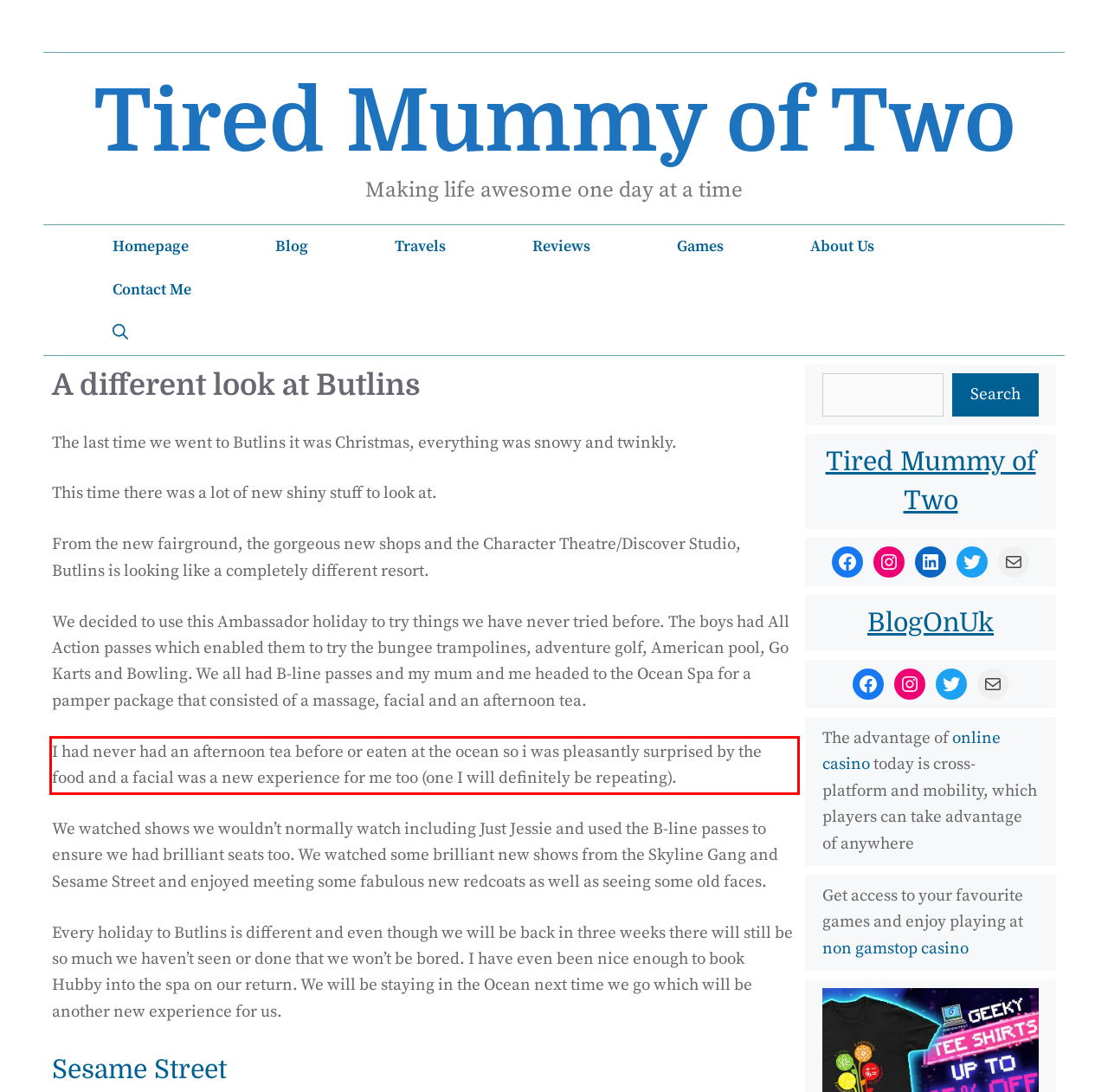You are given a screenshot showing a webpage with a red bounding box. Perform OCR to capture the text within the red bounding box.

I had never had an afternoon tea before or eaten at the ocean so i was pleasantly surprised by the food and a facial was a new experience for me too (one I will definitely be repeating).